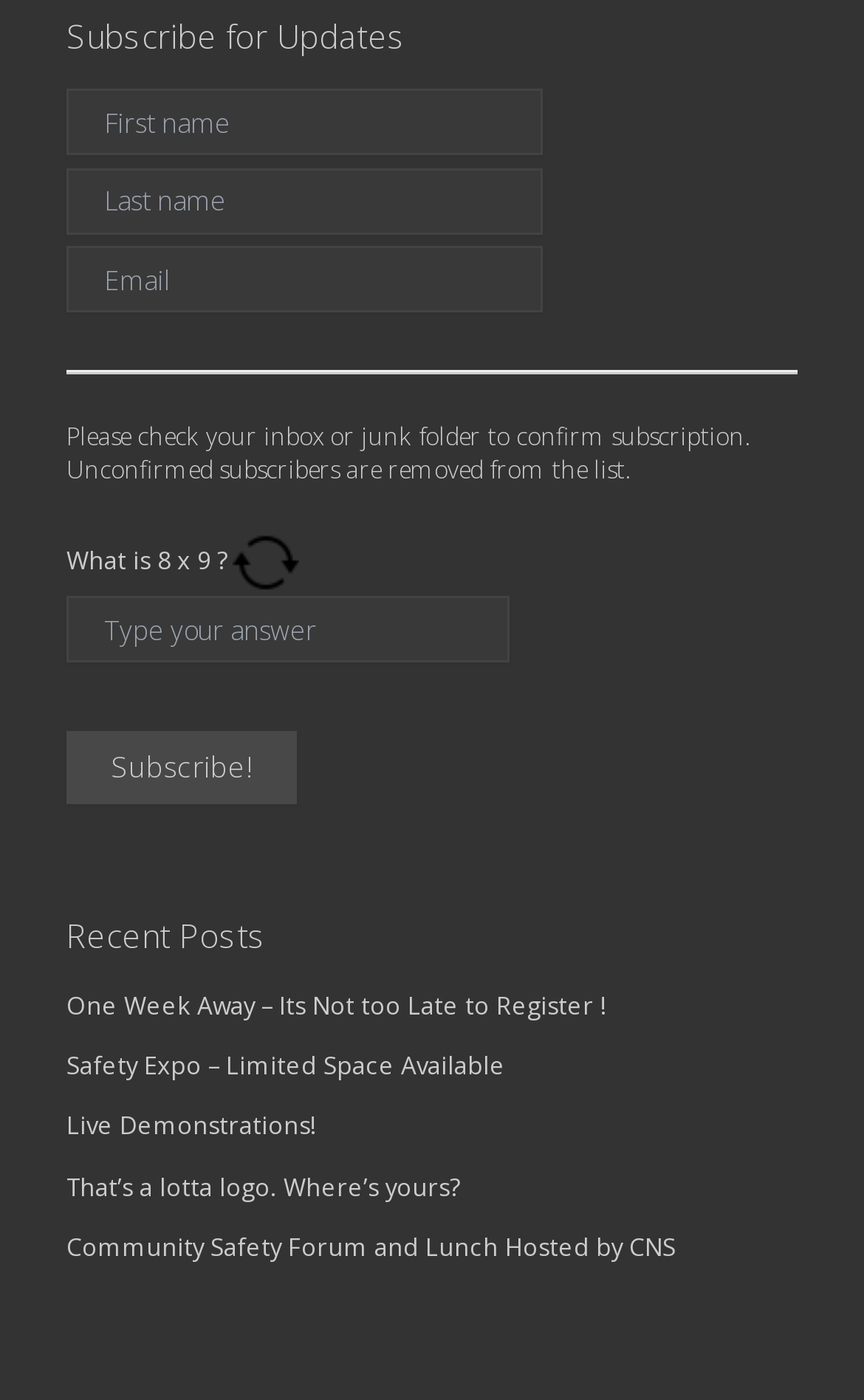Determine the coordinates of the bounding box that should be clicked to complete the instruction: "Click Subscribe!". The coordinates should be represented by four float numbers between 0 and 1: [left, top, right, bottom].

[0.077, 0.522, 0.344, 0.574]